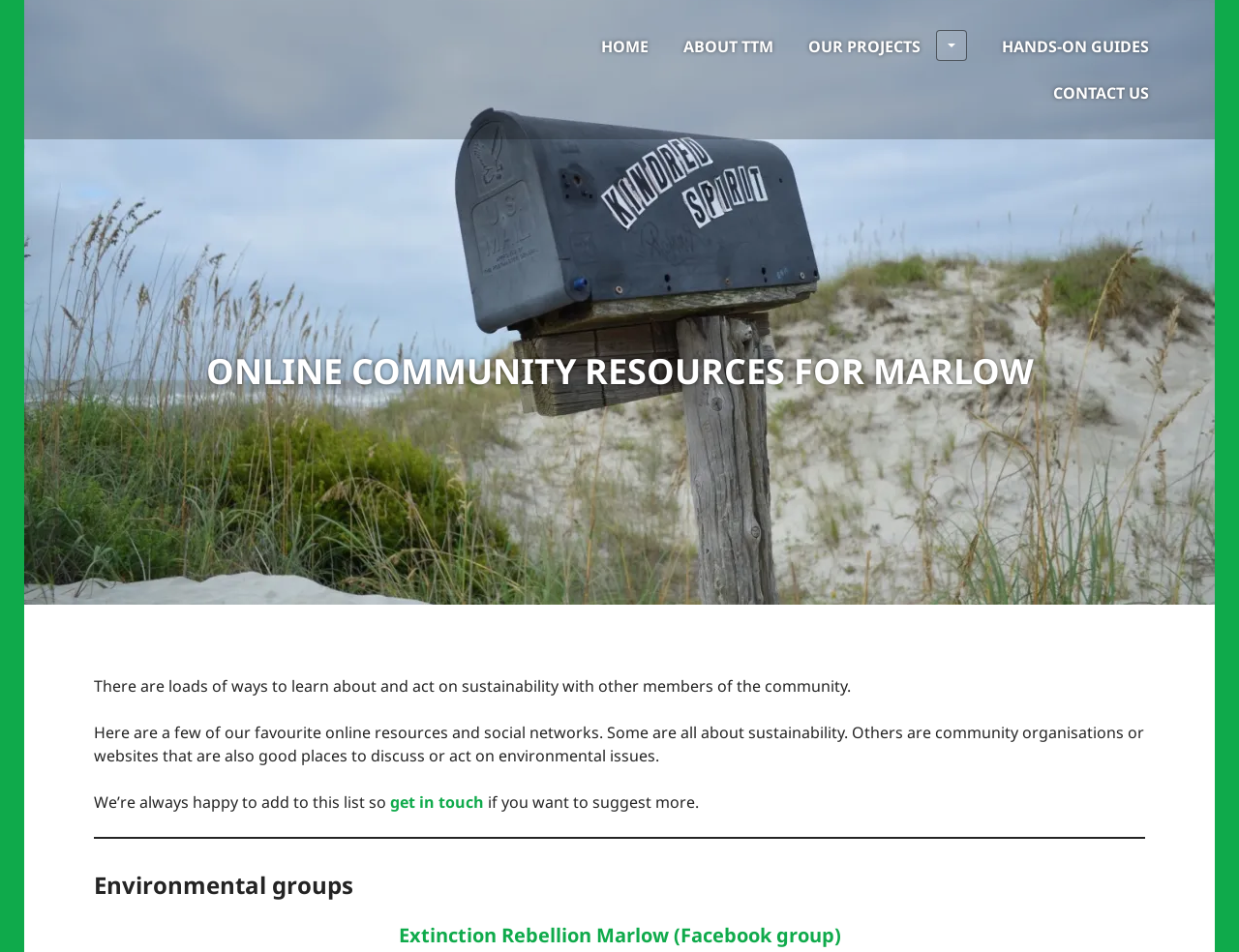Find the bounding box coordinates of the clickable element required to execute the following instruction: "contact us". Provide the coordinates as four float numbers between 0 and 1, i.e., [left, top, right, bottom].

[0.85, 0.073, 0.927, 0.122]